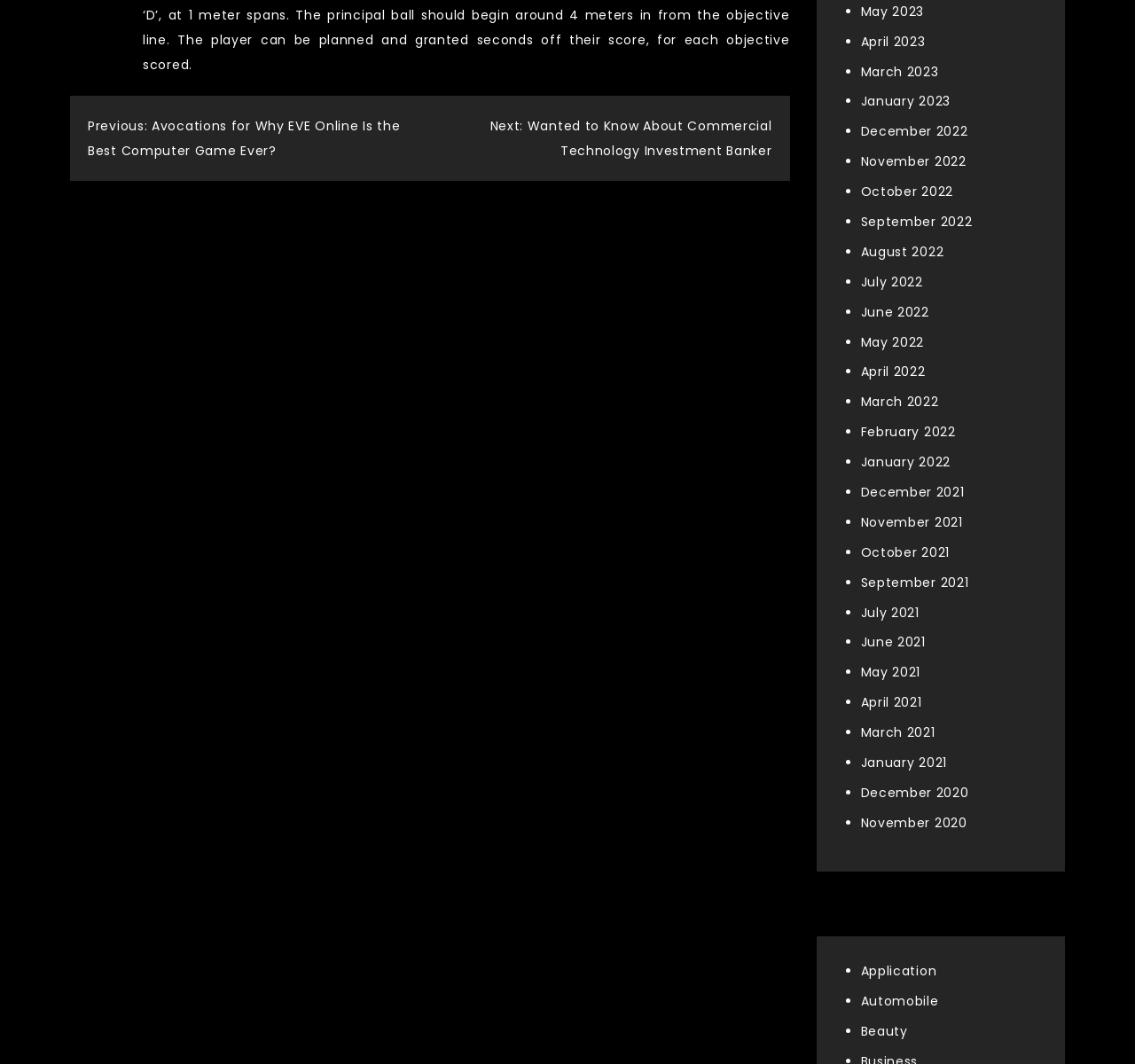Determine the bounding box coordinates of the region that needs to be clicked to achieve the task: "Select 'May 2023'".

[0.758, 0.002, 0.814, 0.019]